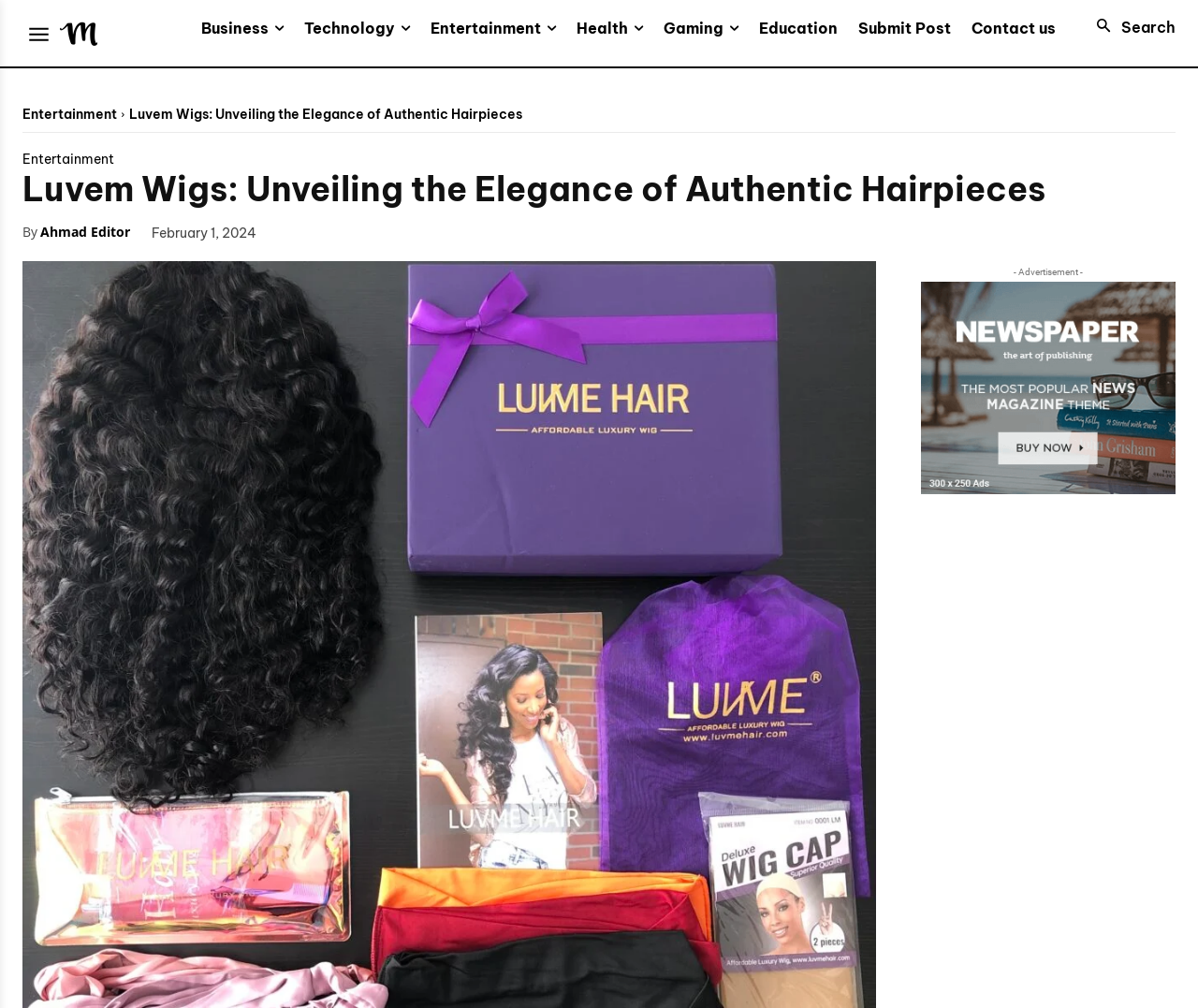Could you find the bounding box coordinates of the clickable area to complete this instruction: "Contact us"?

[0.802, 0.019, 0.89, 0.037]